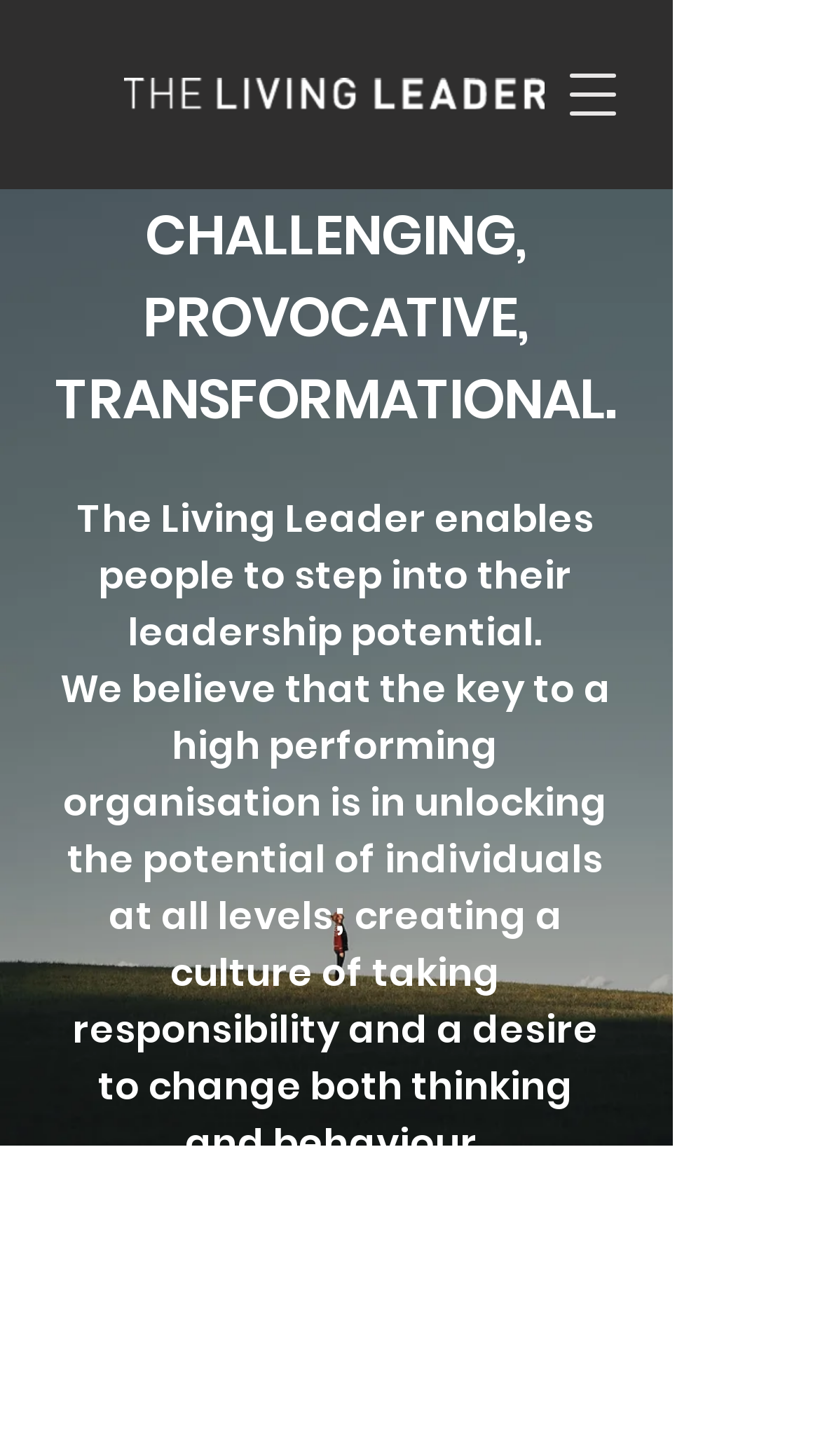Please answer the following question using a single word or phrase: What is the logo image filename?

livingleaderlogowhite.png